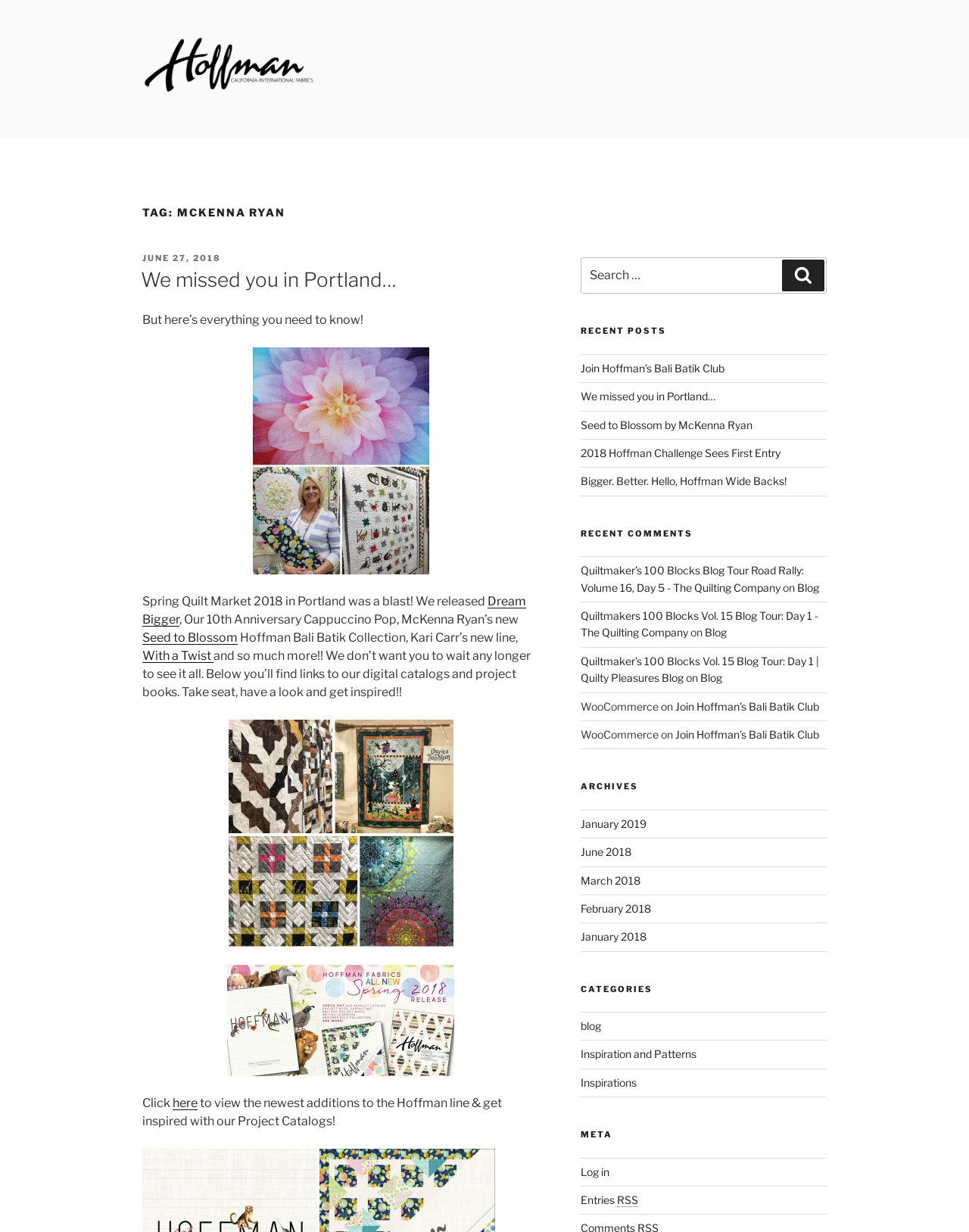Identify the bounding box coordinates of the part that should be clicked to carry out this instruction: "Open Instagram".

None